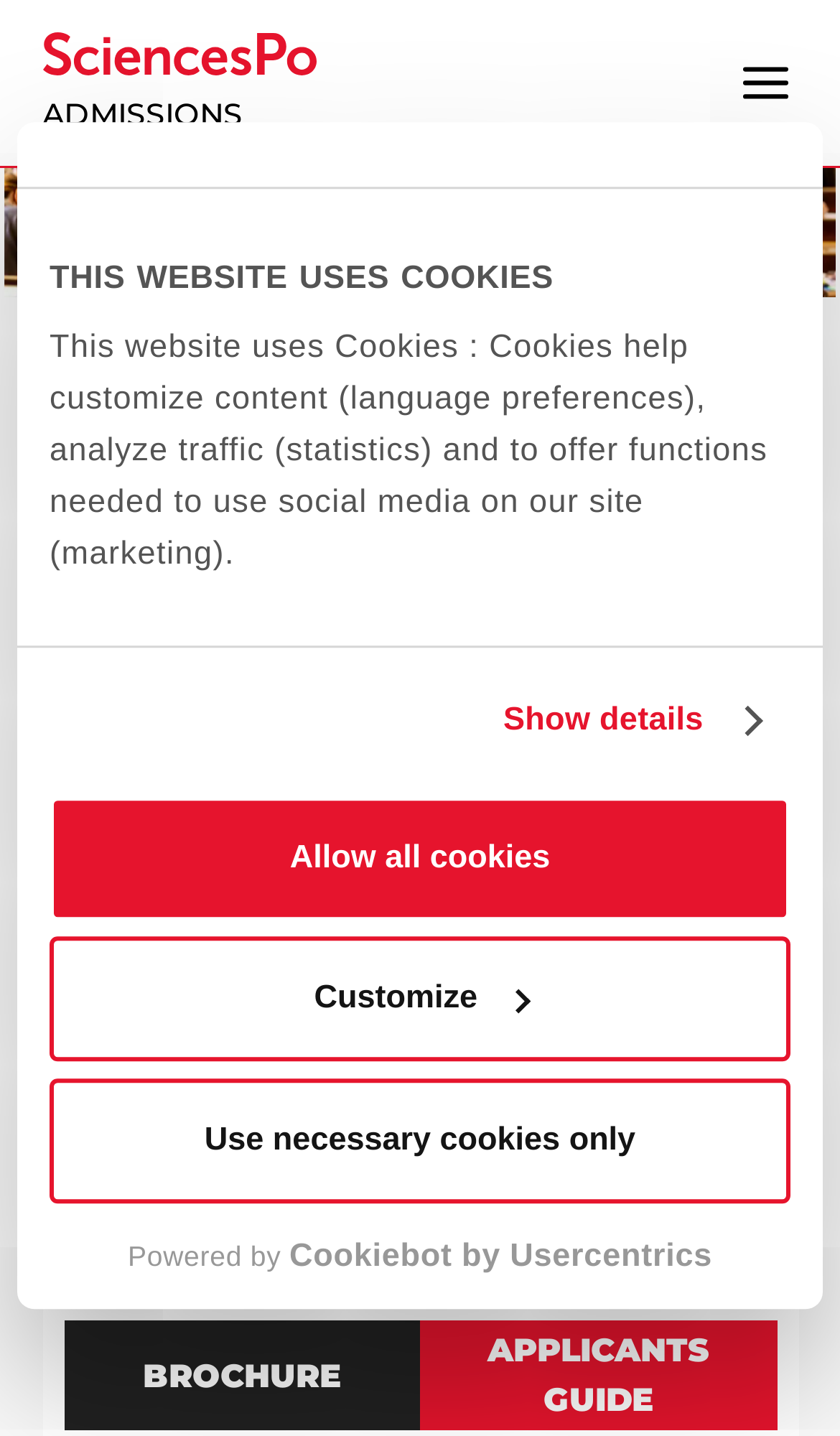Answer the question below in one word or phrase:
What is the purpose of cookies on this website?

Customize content, analyze traffic, and offer social media functions